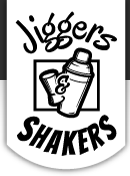What shape frames the logo elements?
Give a one-word or short-phrase answer derived from the screenshot.

Rectangular